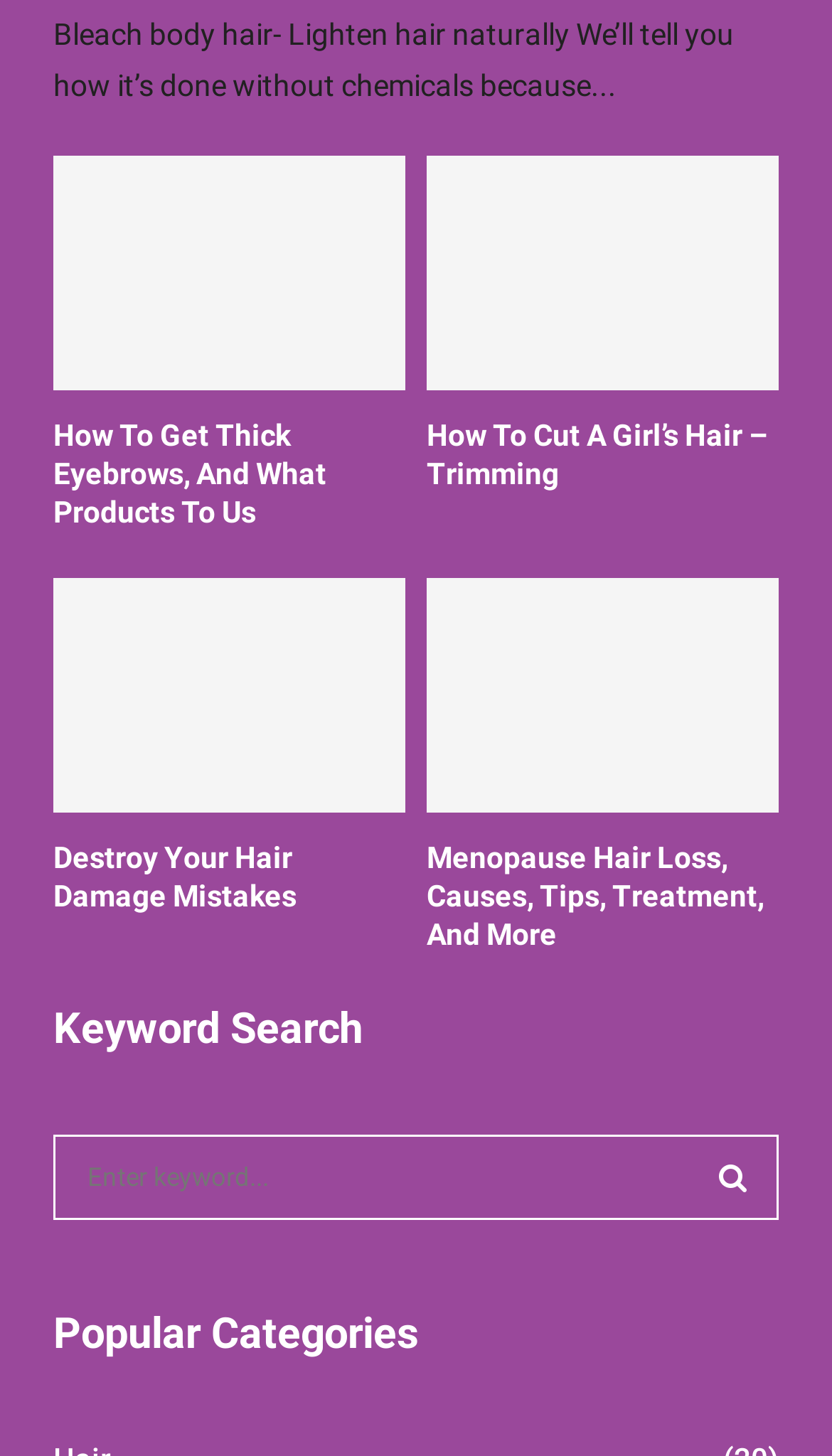With reference to the image, please provide a detailed answer to the following question: What is the theme of the first article on the webpage?

The first article on the webpage has a heading that starts with 'Bleach body hair', which suggests that the article is about bleaching or lightening body hair naturally without using chemicals.